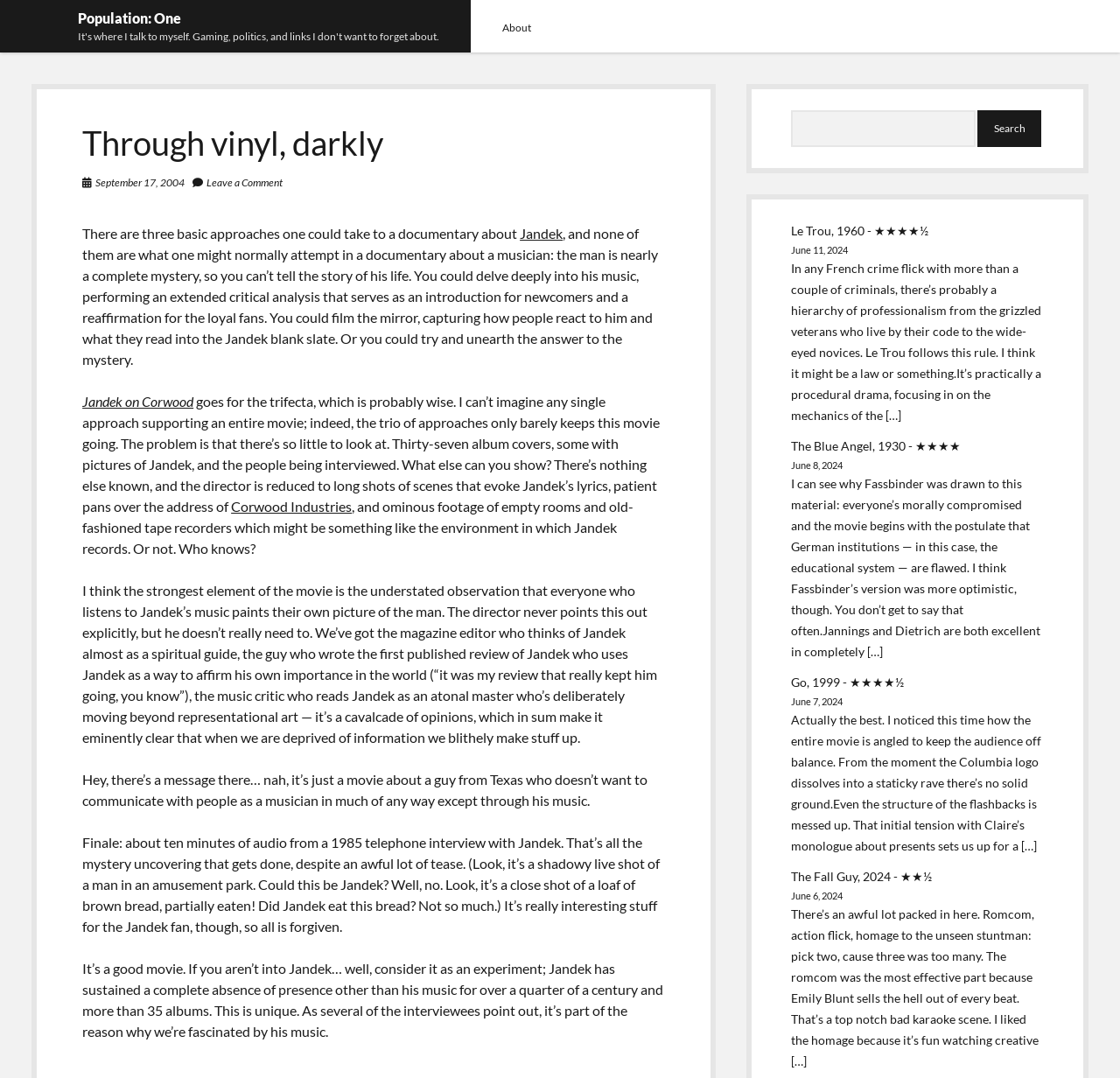Identify the bounding box for the given UI element using the description provided. Coordinates should be in the format (top-left x, top-left y, bottom-right x, bottom-right y) and must be between 0 and 1. Here is the description: Jandek on Corwood

[0.074, 0.364, 0.173, 0.38]